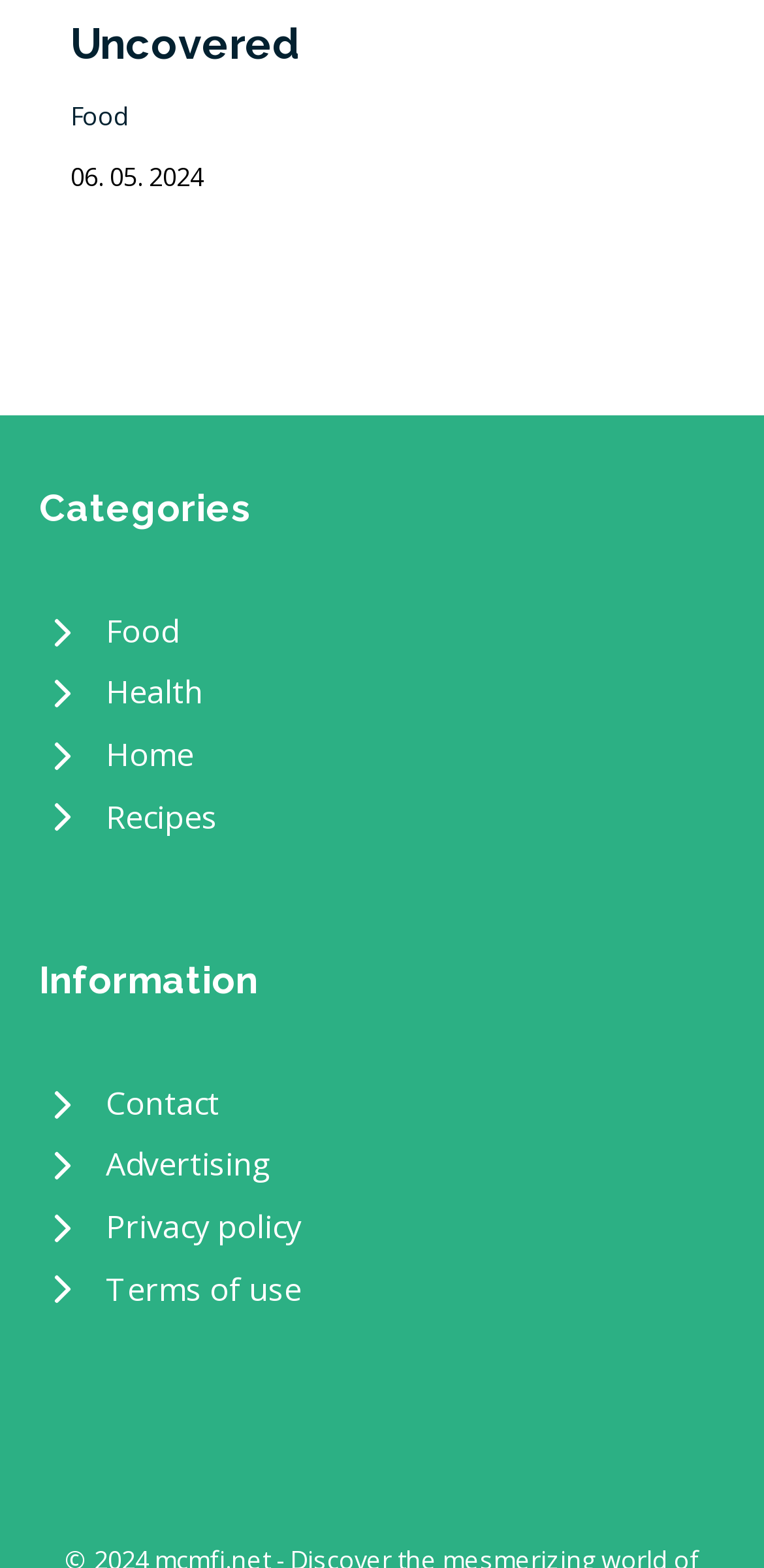Pinpoint the bounding box coordinates of the clickable element to carry out the following instruction: "Click on Food category."

[0.051, 0.383, 0.949, 0.423]